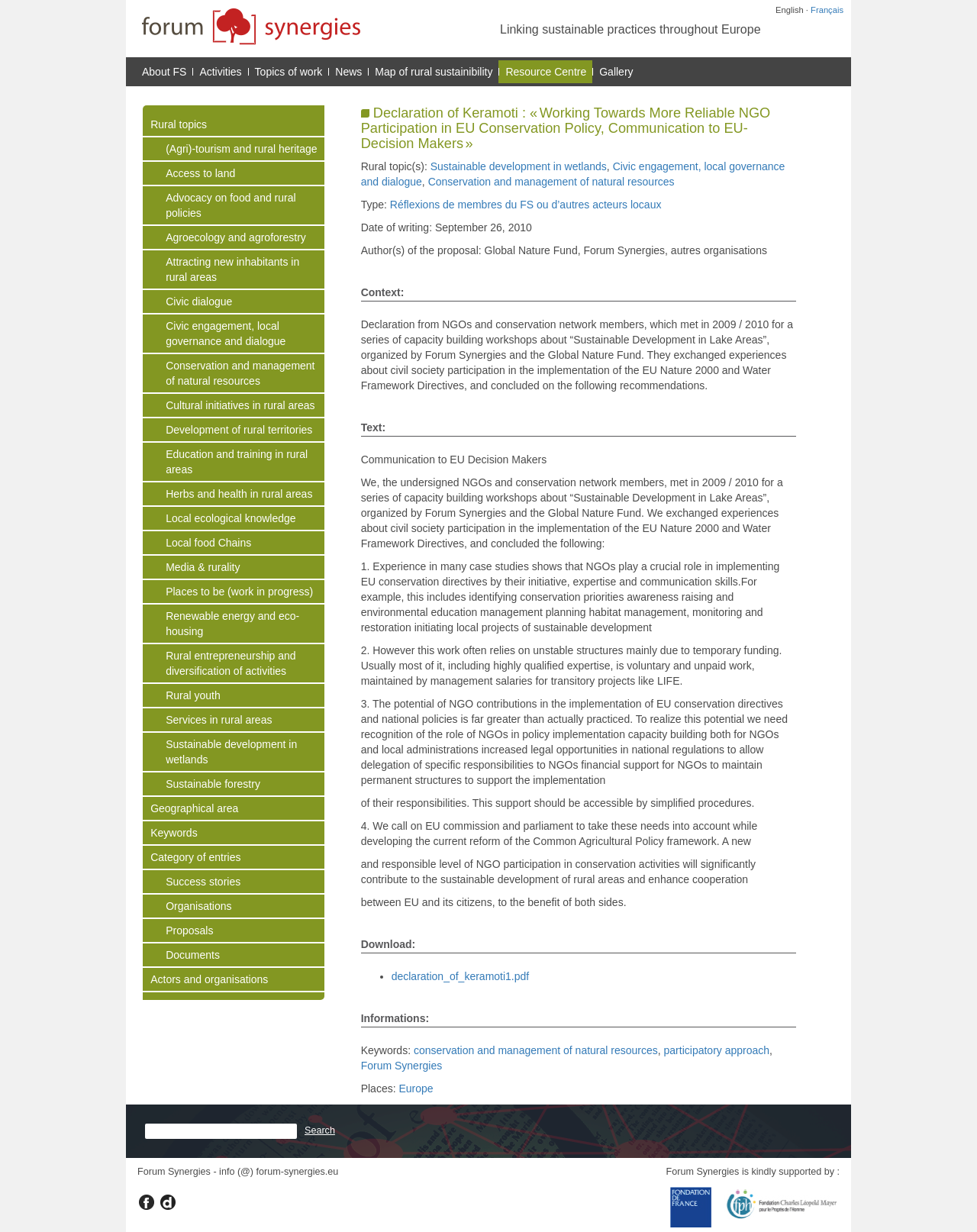Could you specify the bounding box coordinates for the clickable section to complete the following instruction: "Learn about Forum Synergies"?

[0.145, 0.017, 0.37, 0.026]